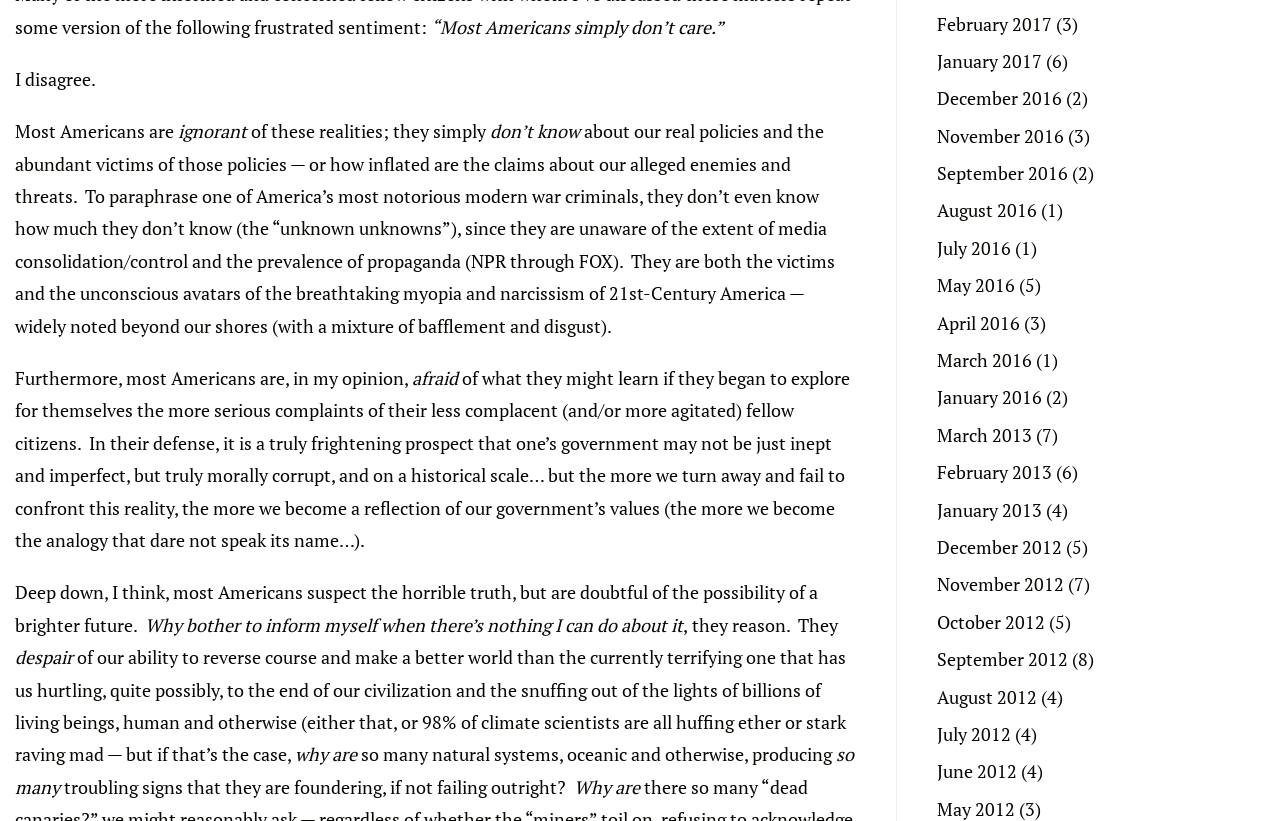Please identify the bounding box coordinates for the region that you need to click to follow this instruction: "Click on December 2016".

[0.732, 0.105, 0.83, 0.134]